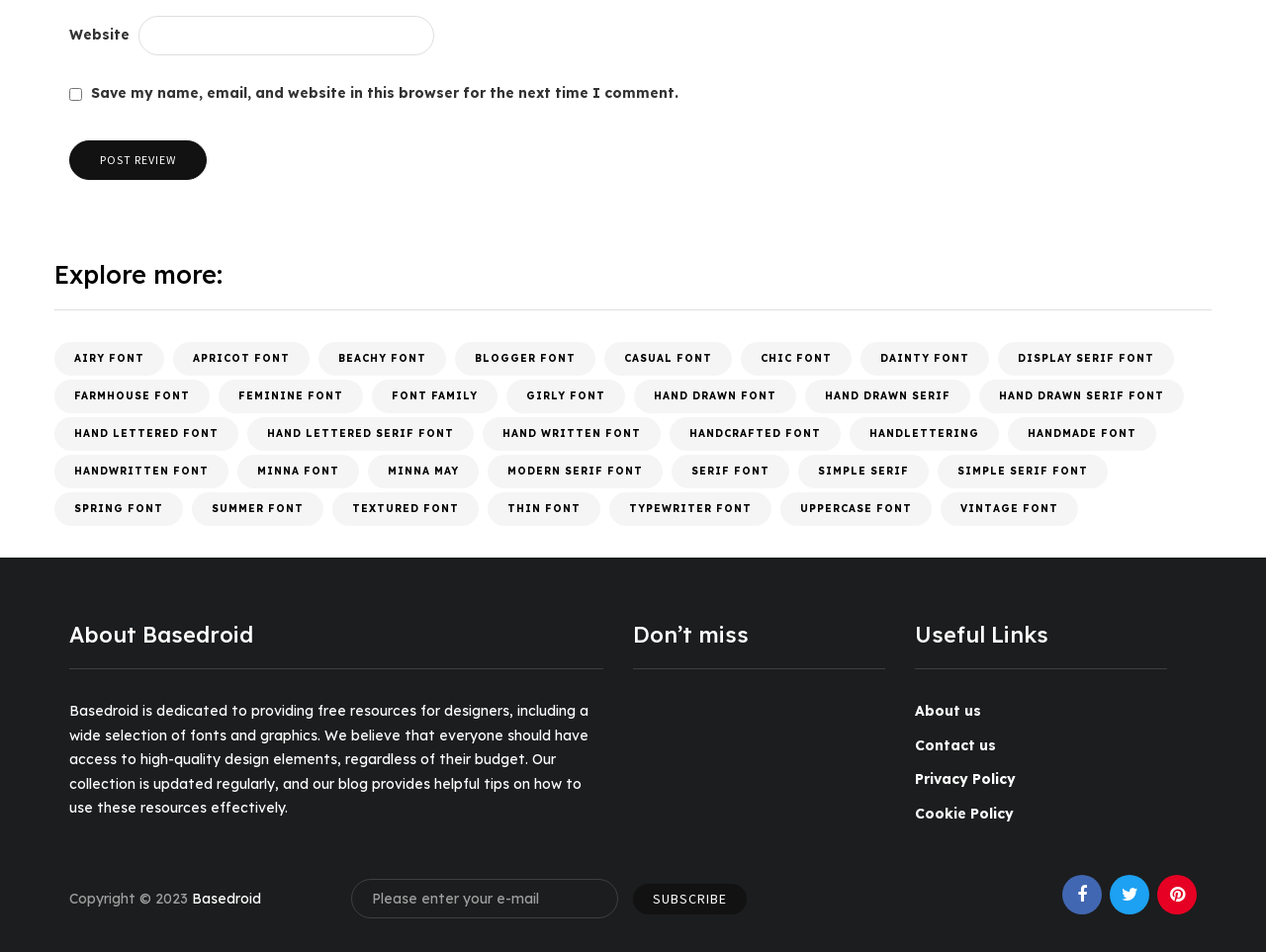What is the name of the font mentioned in the 'Don’t miss' section?
Answer the question with a single word or phrase, referring to the image.

Hawker Font